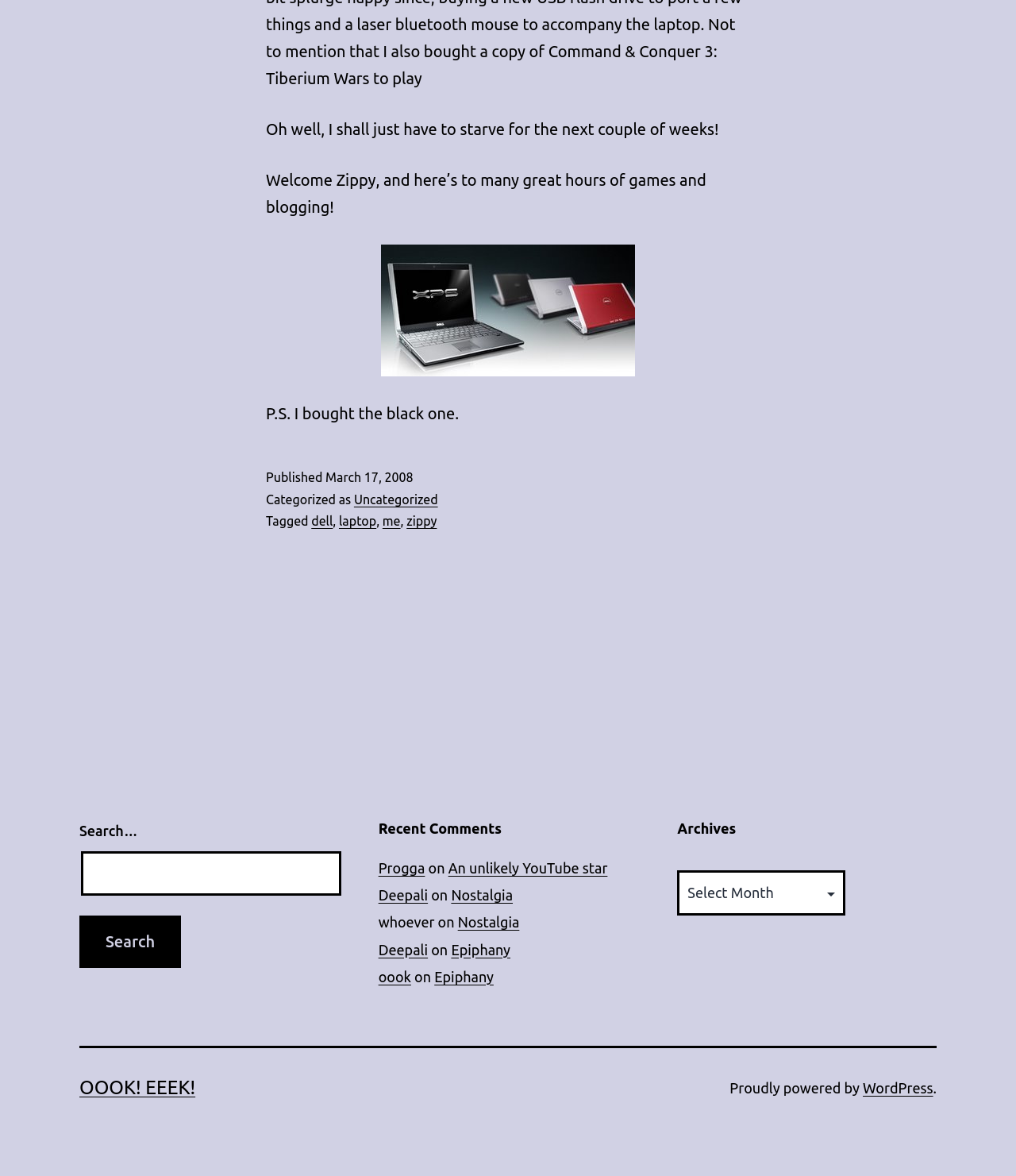What is the category of the blog post?
Refer to the screenshot and respond with a concise word or phrase.

Uncategorized